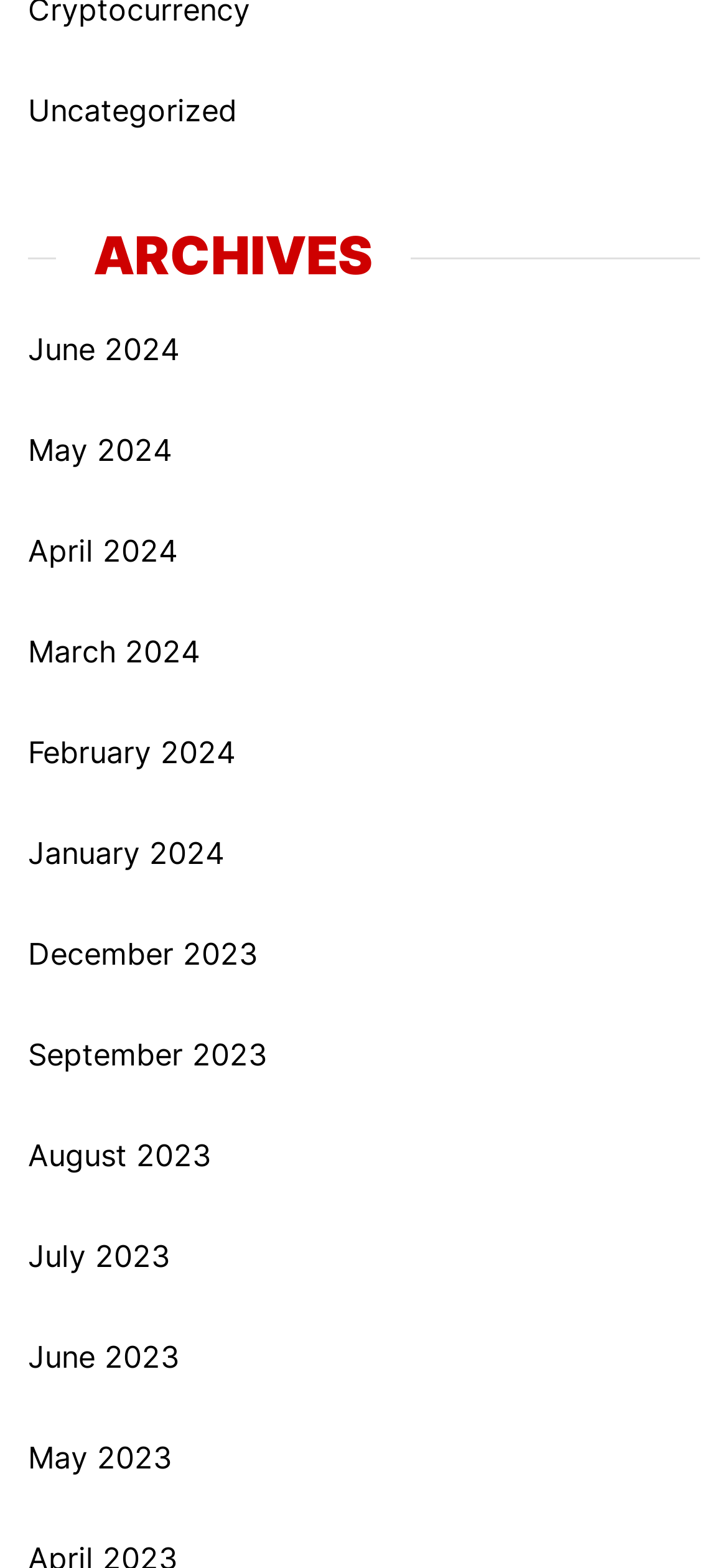What is the earliest month listed?
Based on the screenshot, provide a one-word or short-phrase response.

June 2023